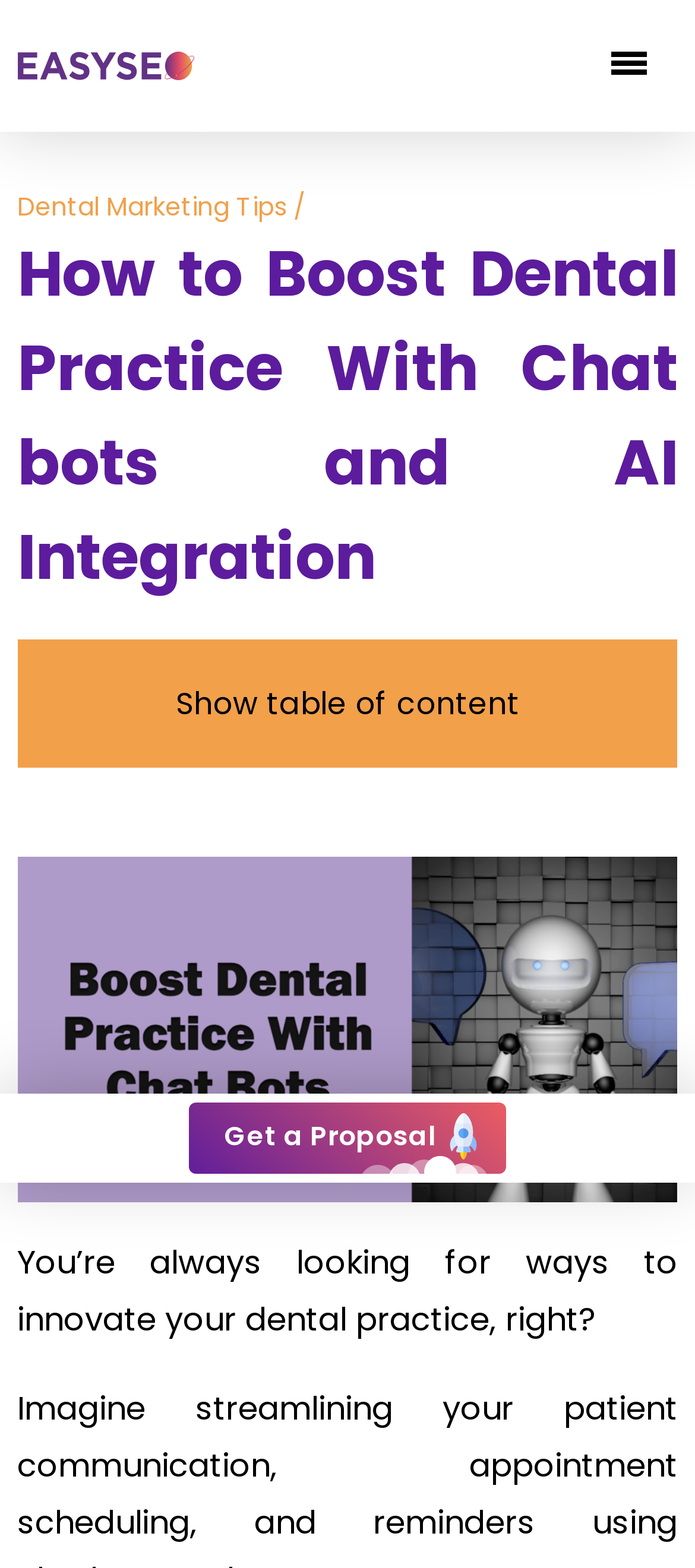Give a one-word or short phrase answer to the question: 
What services are offered under SEO?

On-page SEO, Local SEO, SEO Consulting, SEO Packages